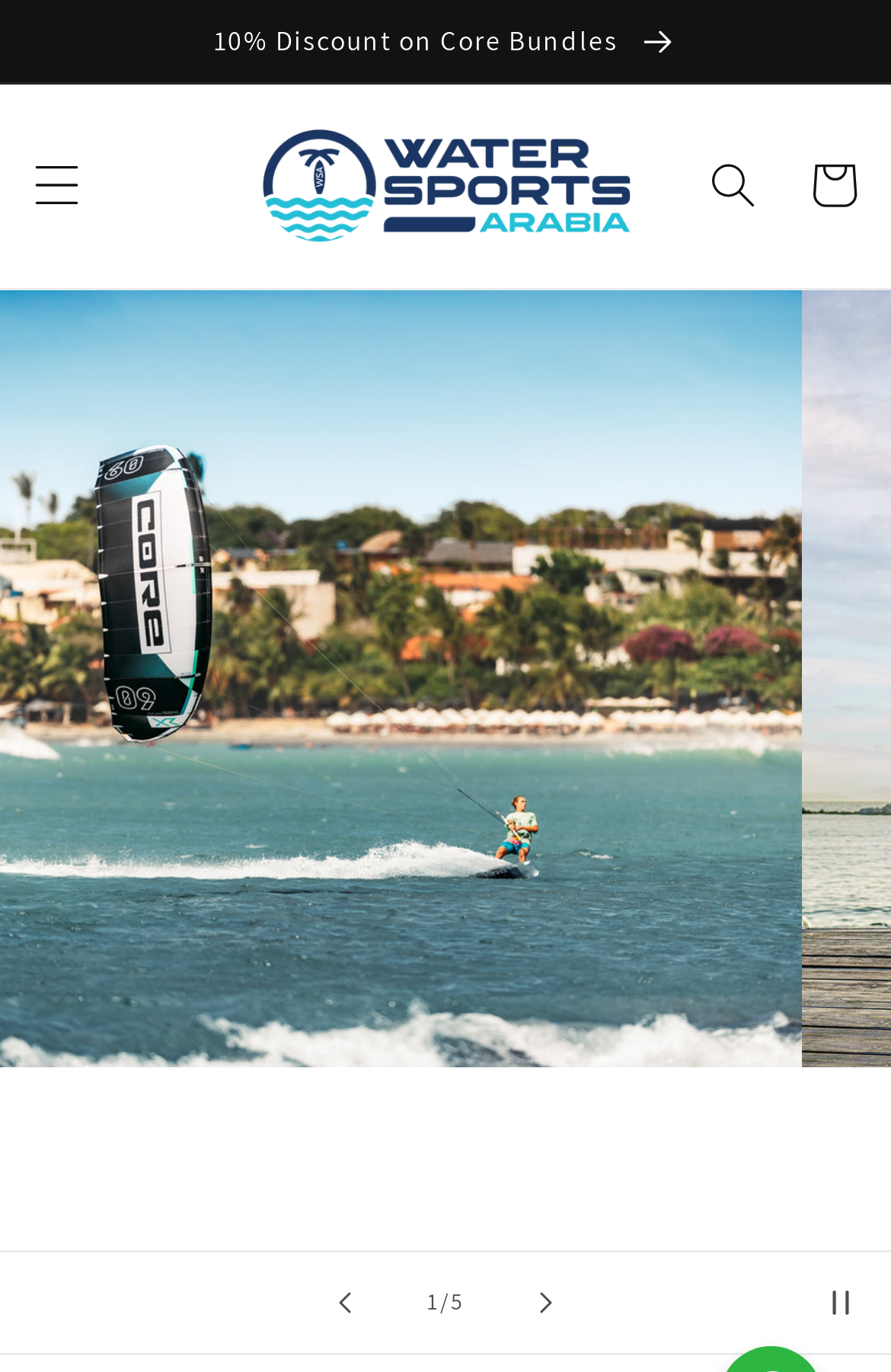Locate the bounding box coordinates of the clickable element to fulfill the following instruction: "Pause the slideshow". Provide the coordinates as four float numbers between 0 and 1 in the format [left, top, right, bottom].

[0.887, 0.912, 1.0, 0.986]